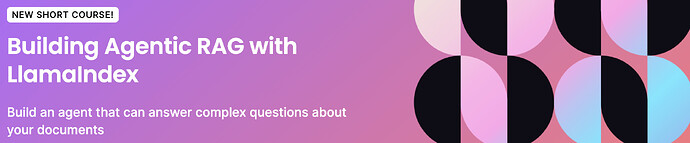Answer the question in one word or a short phrase:
What is the purpose of using LlamaIndex in the course?

Create intelligent agent